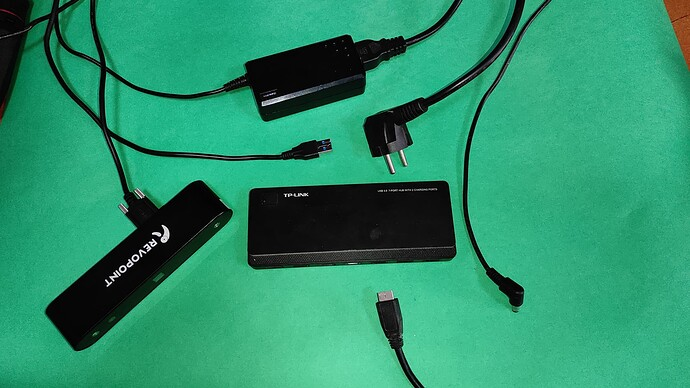Offer an in-depth caption for the image presented.

The image showcases a setup that includes computer peripherals and a power adapter, all arranged on a vibrant green background. At the center, there is a black TP-LINK USB hub, likely used to expand connectivity options for devices. Next to it, a device labeled "Revopoint" appears, suggesting it may be a 3D scanner or similar technological gadget, connected to various cables. An external power adapter is also displayed, indicating the system's need for an independent power source. The composition highlights the interconnectedness of modern devices, demonstrating a practical arrangement for enhancing USB connectivity while addressing voltage drop issues.